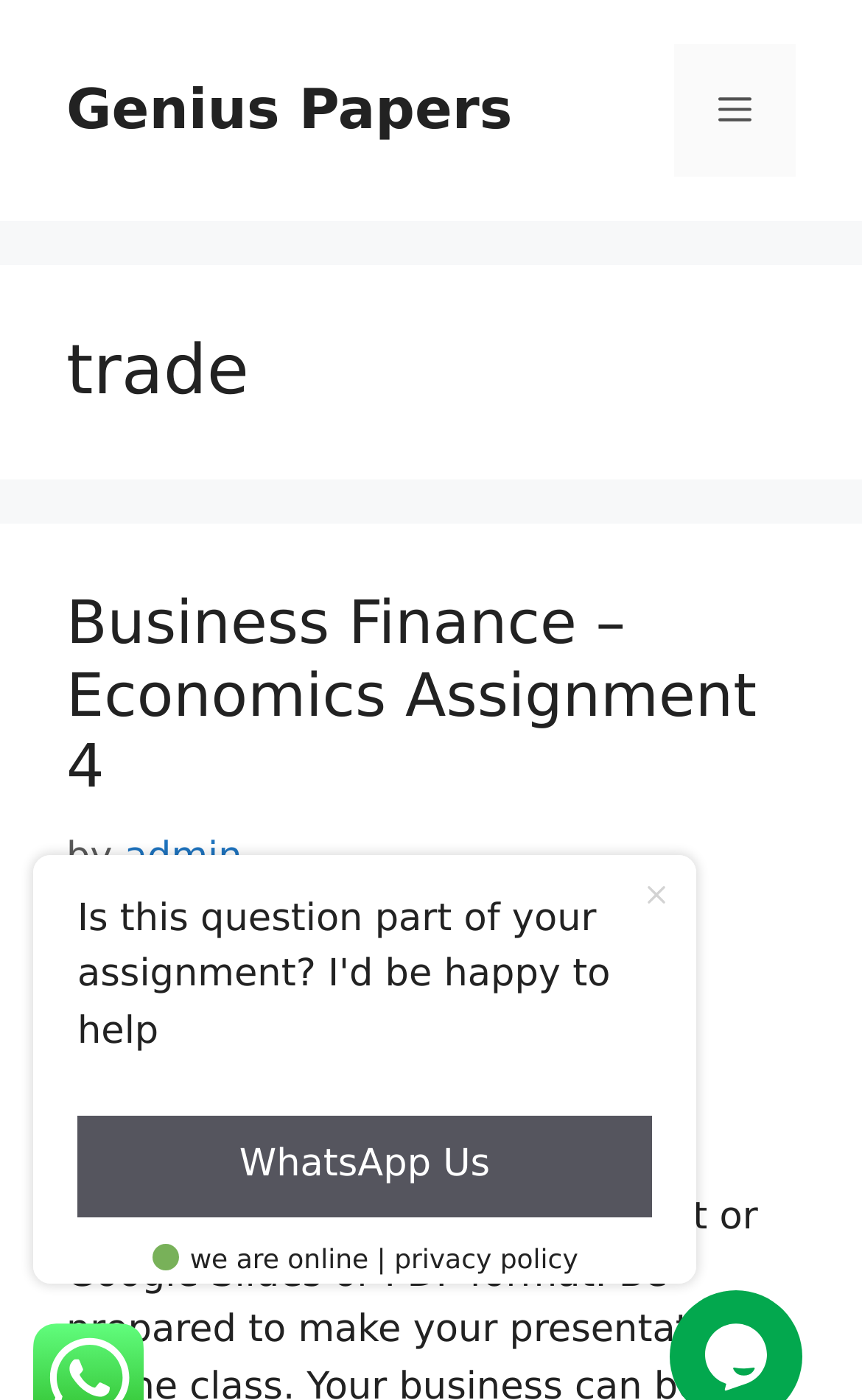What is the name of the website?
Using the image as a reference, deliver a detailed and thorough answer to the question.

I determined the name of the website by looking at the banner element at the top of the page, which contains the text 'Genius Papers'.